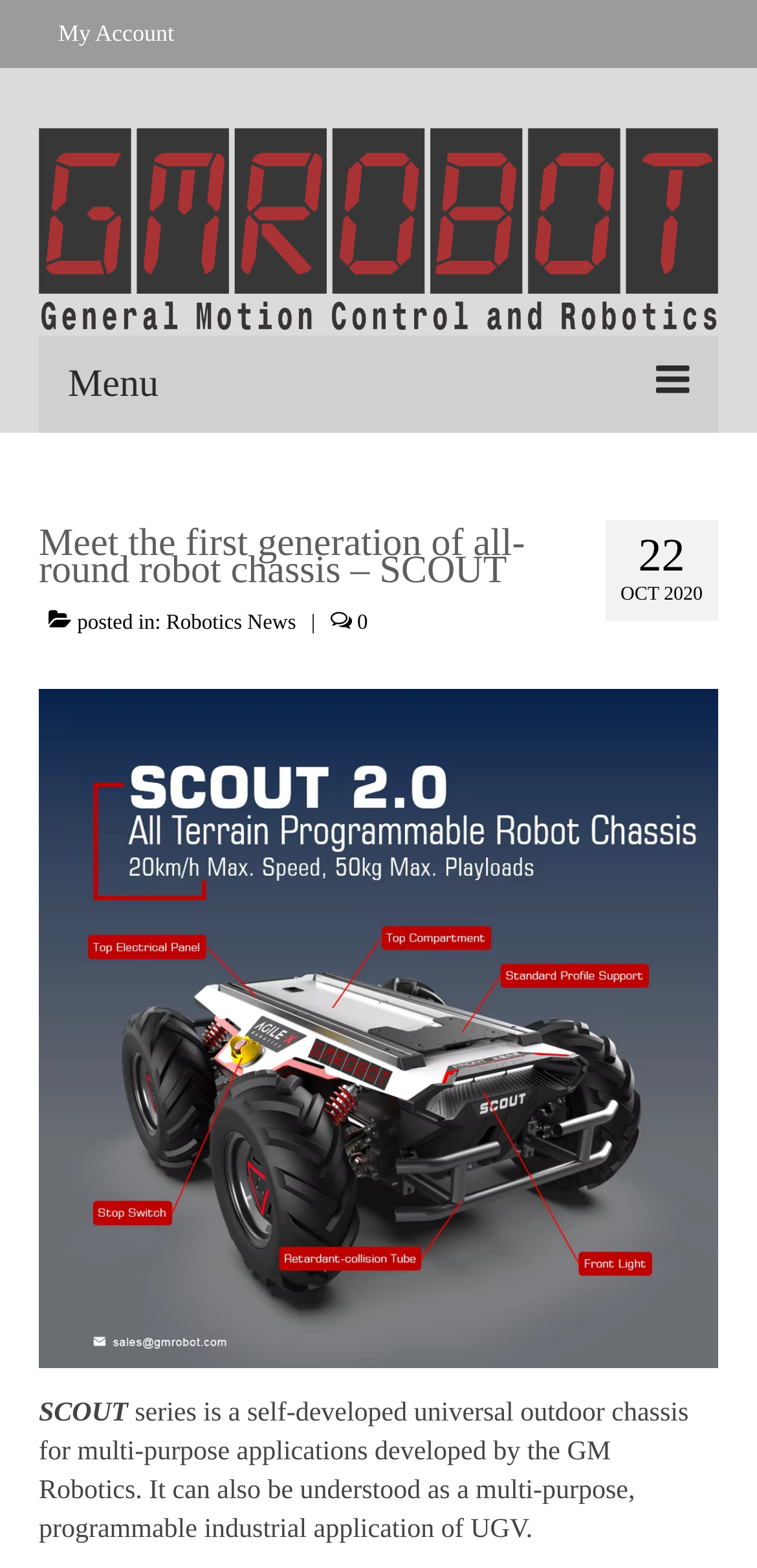How many applications are listed?
Please give a detailed answer to the question using the information shown in the image.

I found the answer by looking at the link with the text 'APPLICATIONS' which has a sub-link with the text '22' indicating that there is only one application listed.